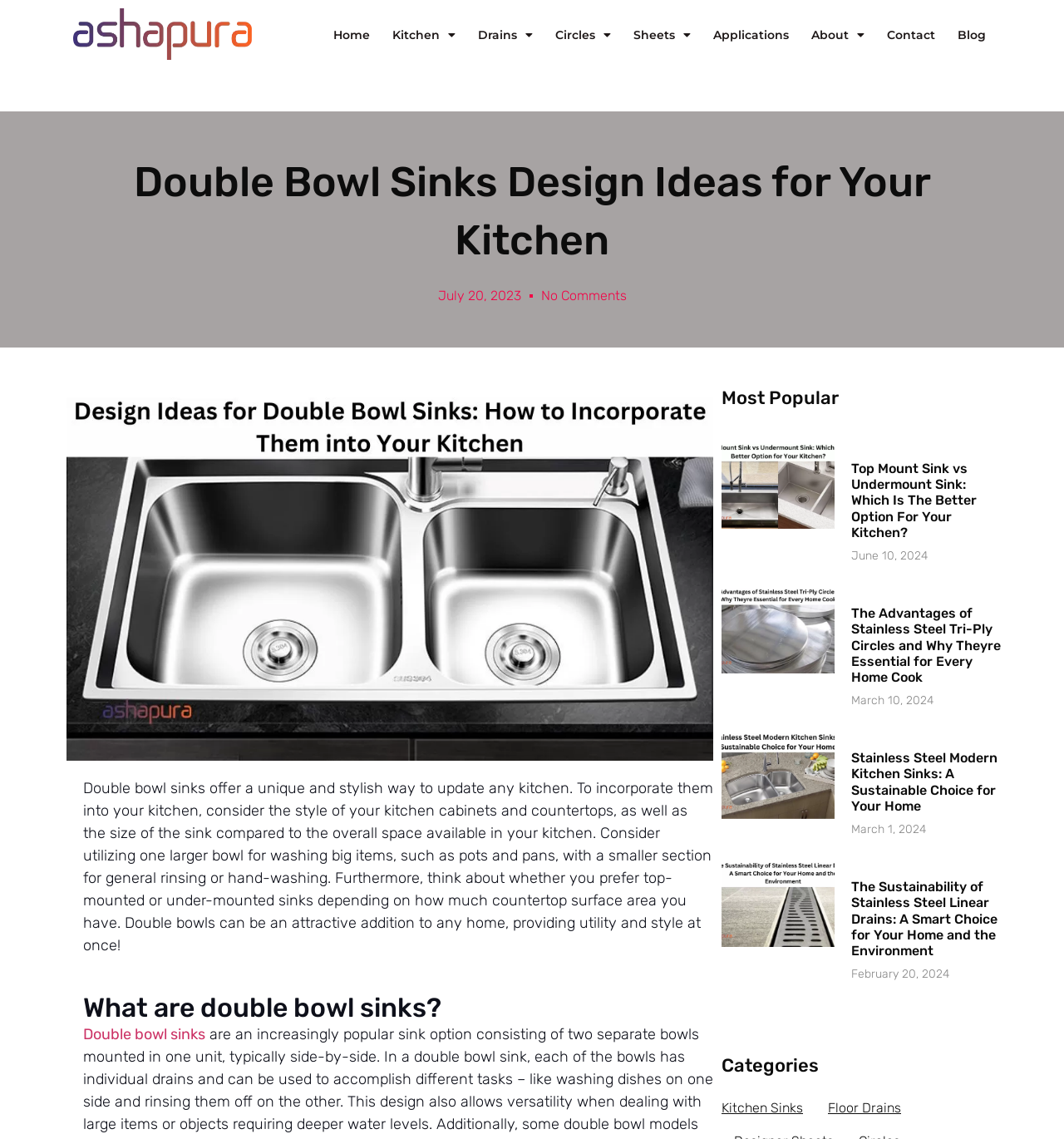Please identify the bounding box coordinates of the clickable area that will allow you to execute the instruction: "Explore the 'Top Mount Sink vs Undermount Sink' article".

[0.678, 0.39, 0.944, 0.495]